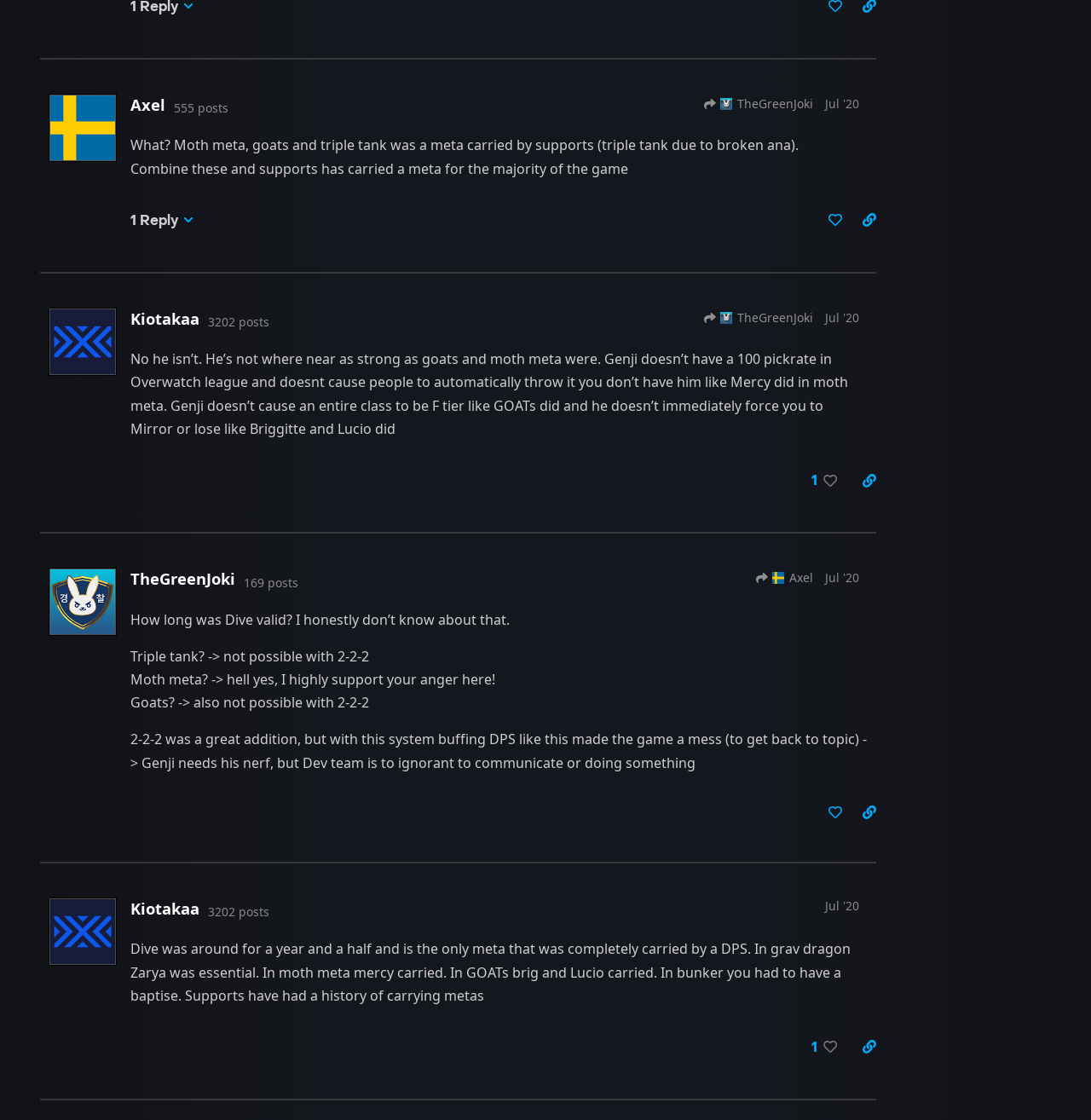Could you locate the bounding box coordinates for the section that should be clicked to accomplish this task: "Click on the username 'DanGotHeals'".

[0.12, 0.073, 0.213, 0.092]